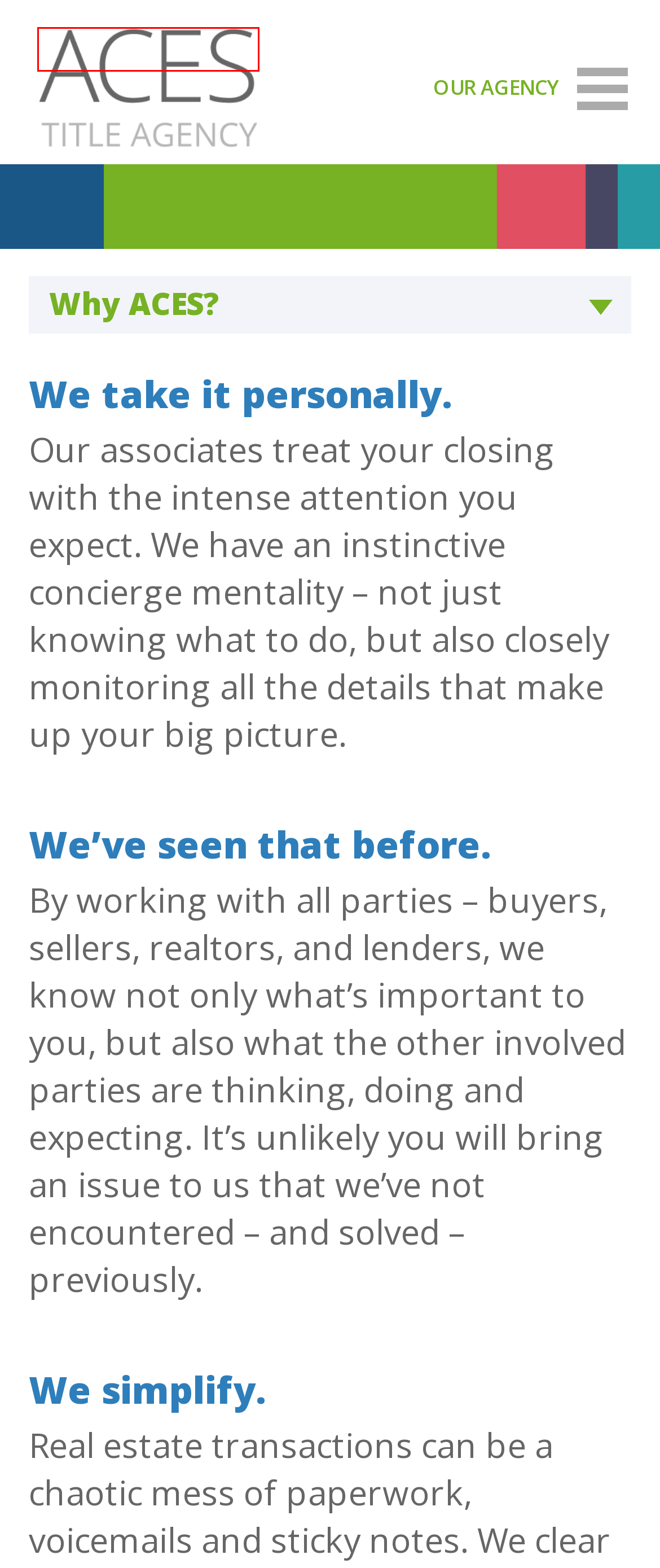Given a screenshot of a webpage with a red bounding box around a UI element, please identify the most appropriate webpage description that matches the new webpage after you click on the element. Here are the candidates:
A. Careers - ACES
B. Excellence is never routine. - ACES
C. Contact Form - ACES
D. News & Insights - ACES
E. Banks & Lenders - ACES
F. Know Before You Owe - ACES
G. The Benefits Of A Revocable Living Trust - ACES
H. Fort Lauderdale - ACES

B